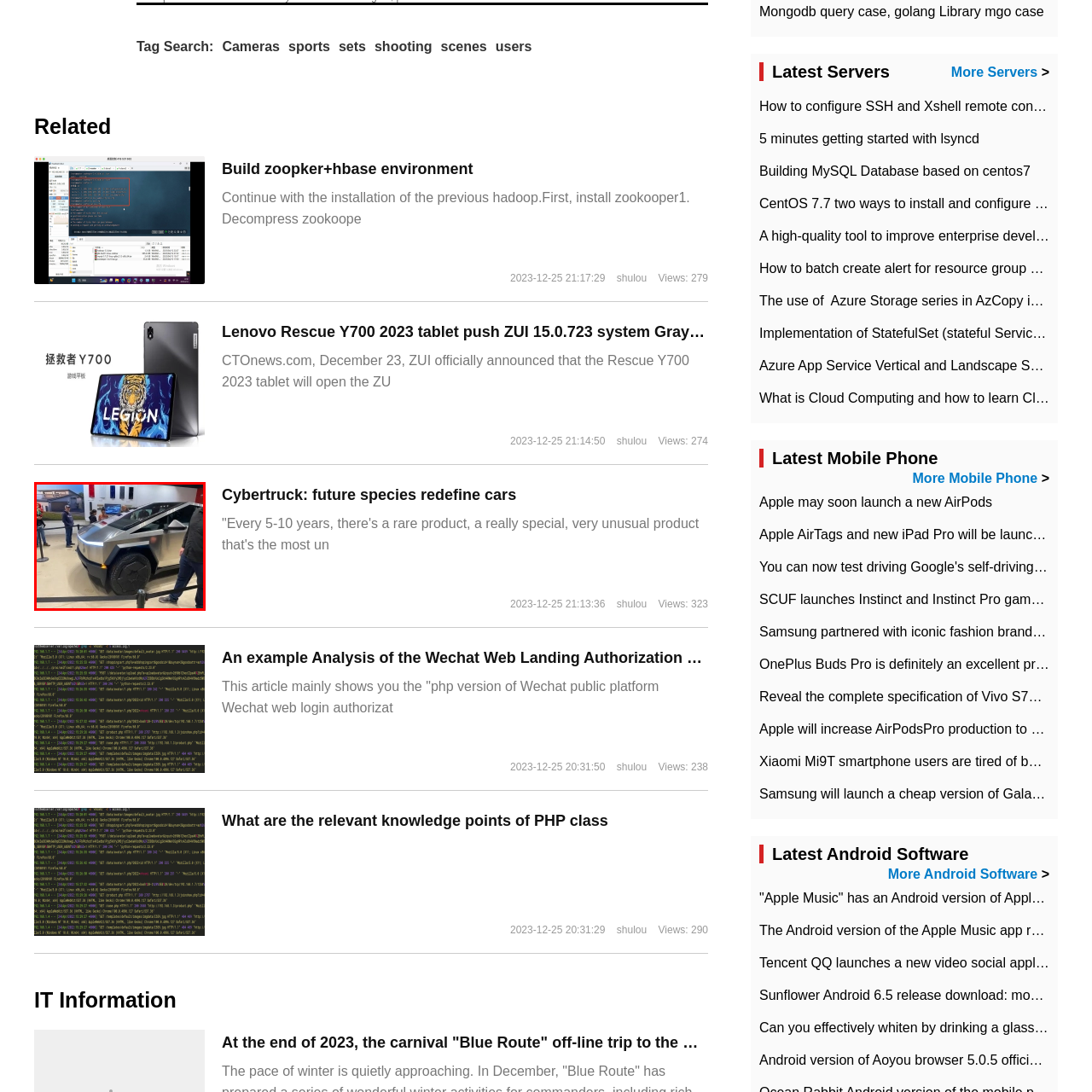Look closely at the image within the red bounding box, What is unique about the Cybertruck's wheel design? Respond with a single word or short phrase.

it is unique